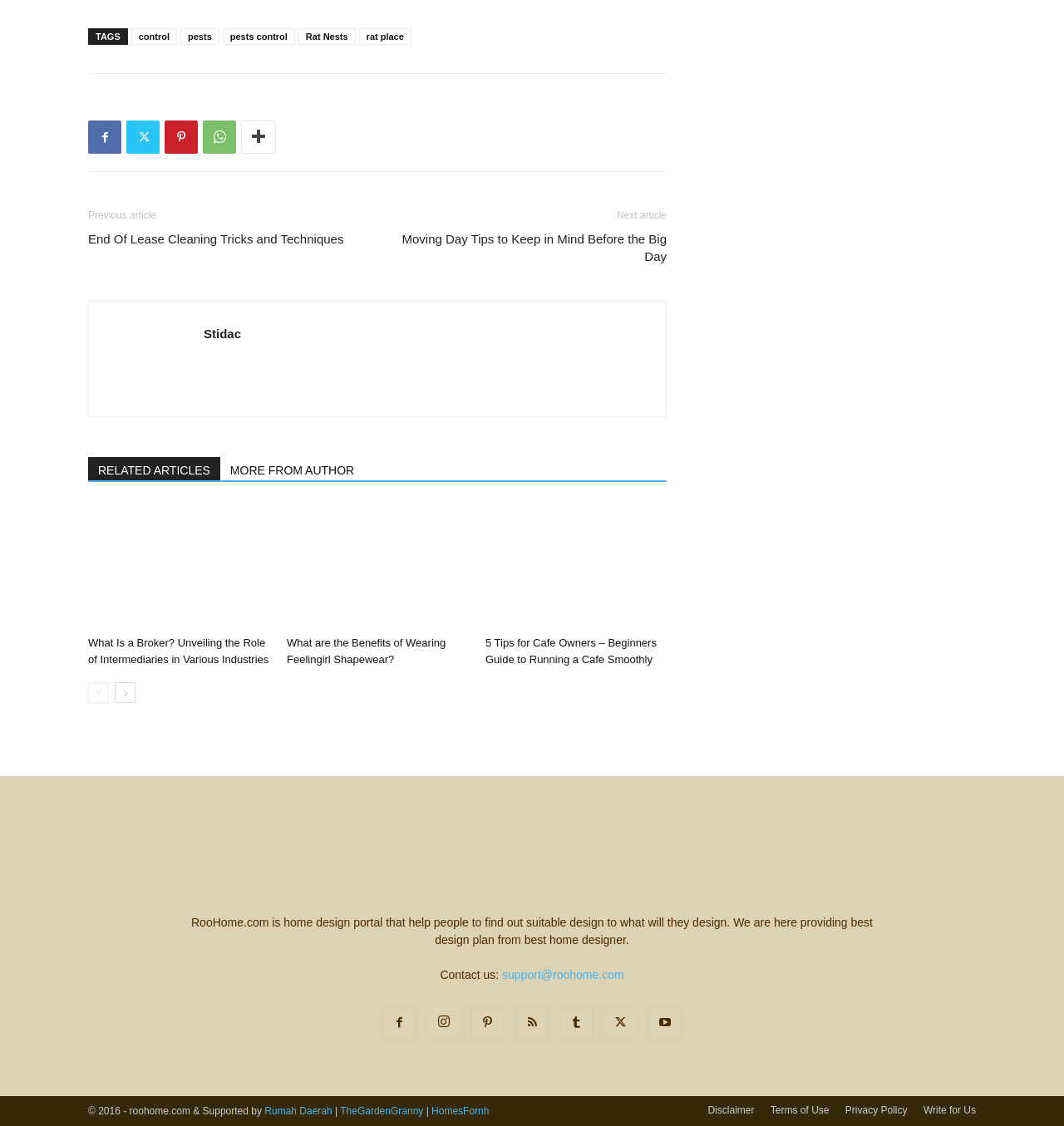What is the website about? Please answer the question using a single word or phrase based on the image.

Home design